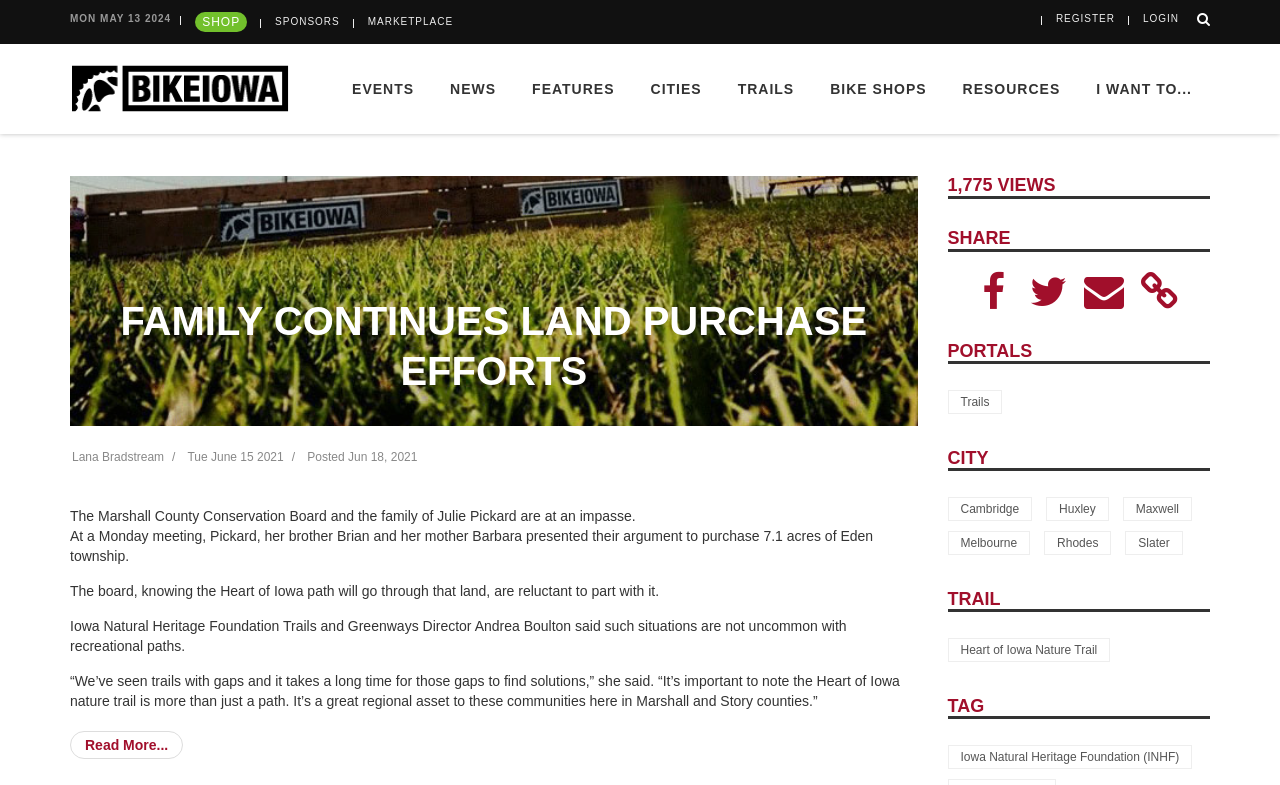Respond to the question below with a single word or phrase:
What is the name of the organization mentioned in the article?

Iowa Natural Heritage Foundation